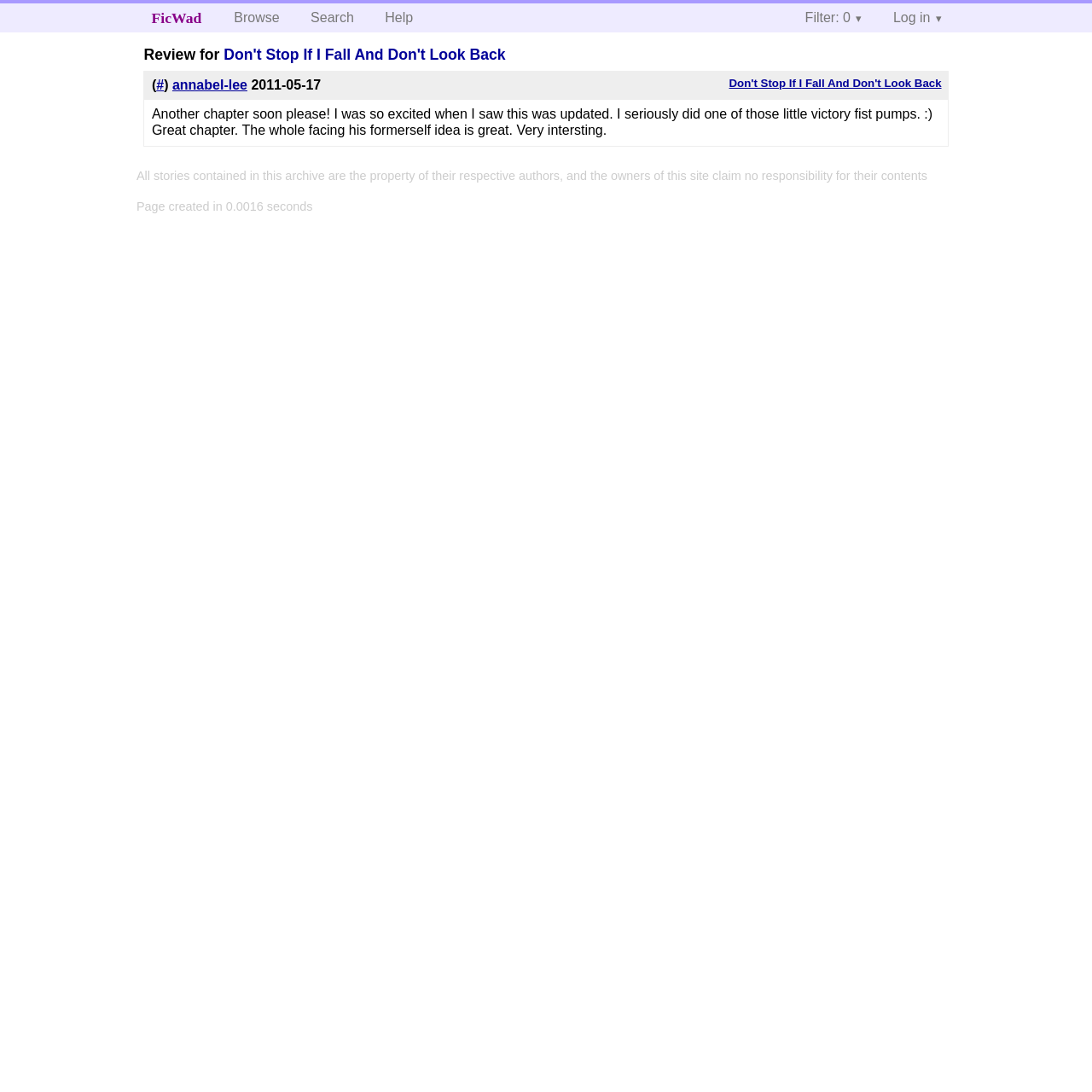Identify the bounding box coordinates of the HTML element based on this description: "Filter: 0".

[0.725, 0.003, 0.802, 0.03]